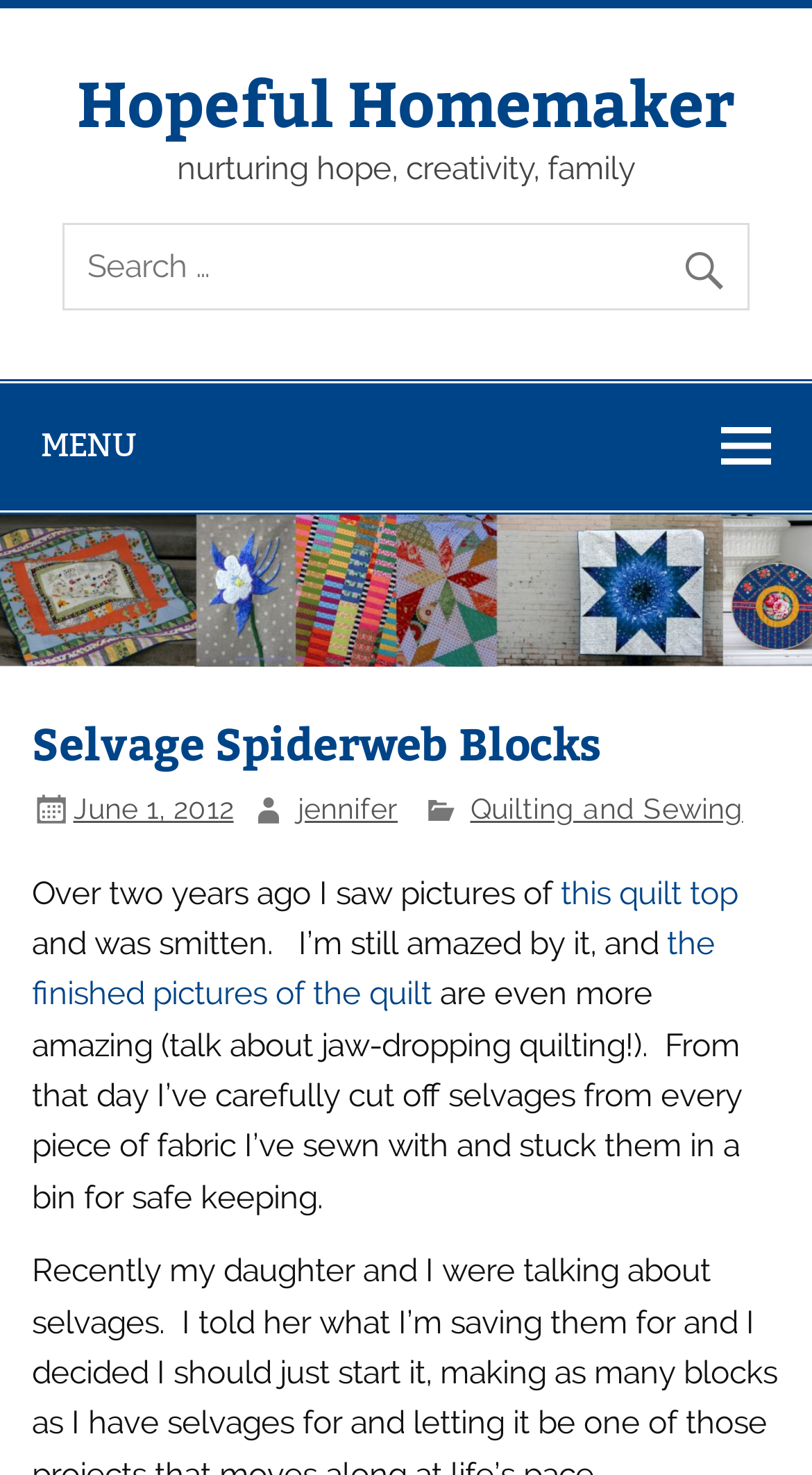Please specify the bounding box coordinates of the clickable region to carry out the following instruction: "open menu". The coordinates should be four float numbers between 0 and 1, in the format [left, top, right, bottom].

[0.0, 0.26, 1.0, 0.347]